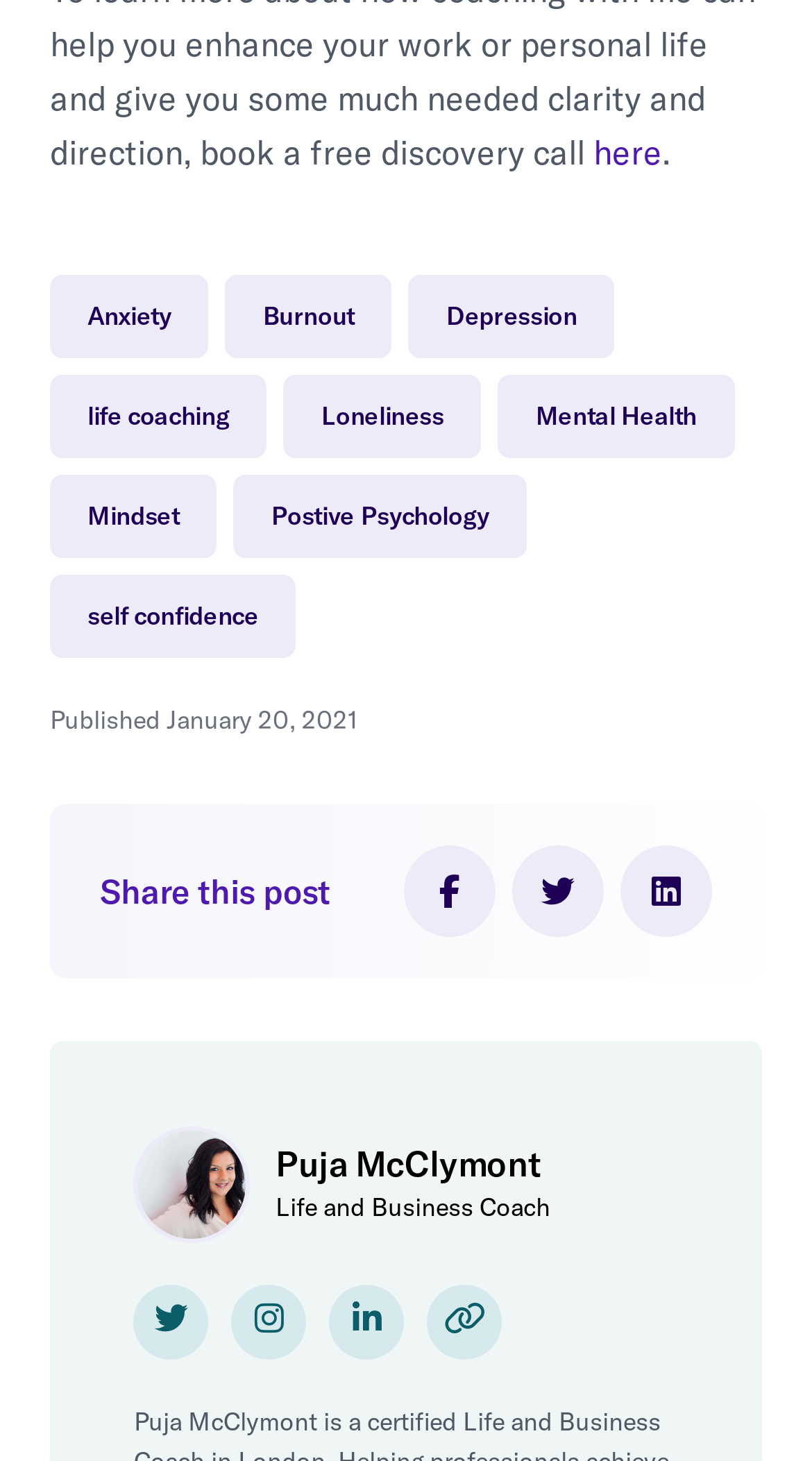Find the bounding box of the UI element described as: "Personal WebsitePersonal Website". The bounding box coordinates should be given as four float values between 0 and 1, i.e., [left, top, right, bottom].

[0.526, 0.879, 0.619, 0.93]